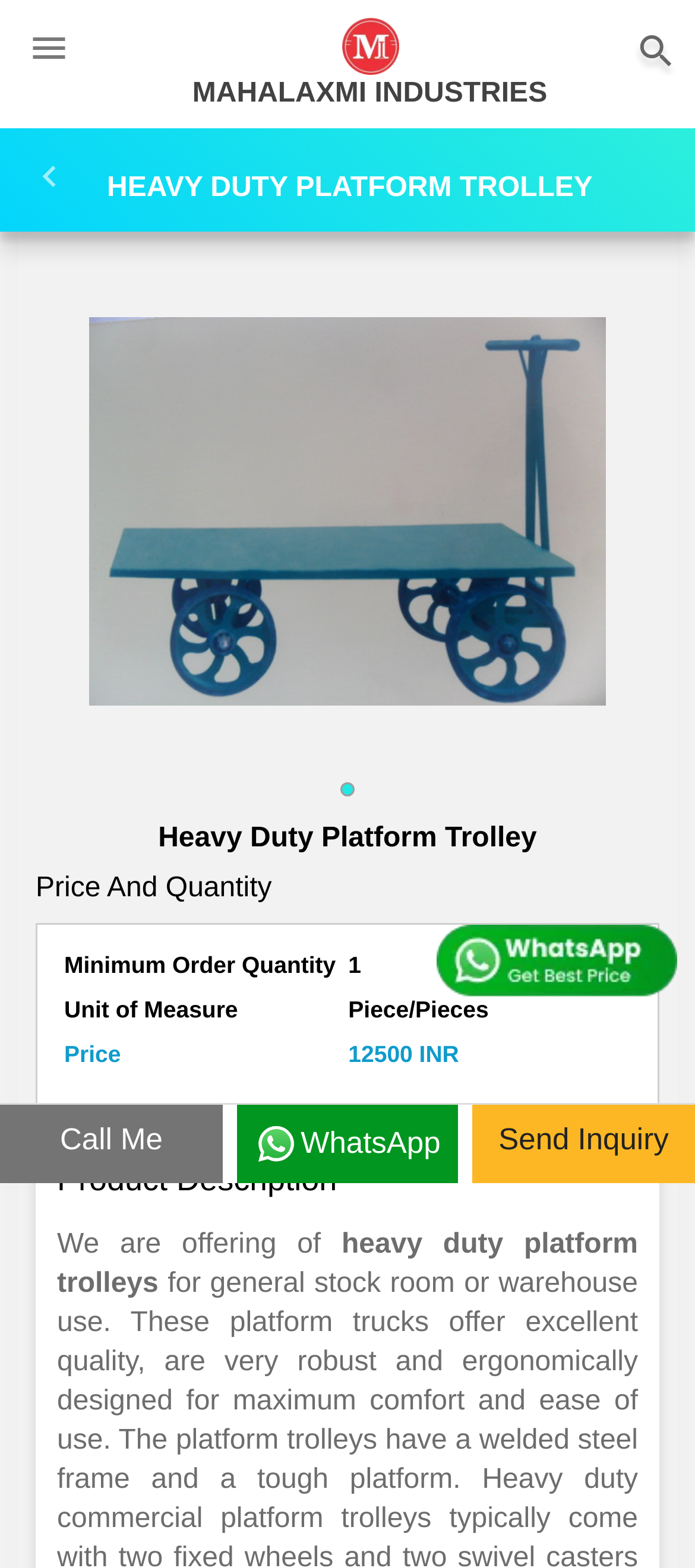How can I contact the supplier?
Using the image as a reference, answer the question in detail.

I found the contact options by looking at the link elements with the text 'Call Me', 'whatsApp WhatsApp', and 'Send Inquiry' which are located at the bottom of the page.